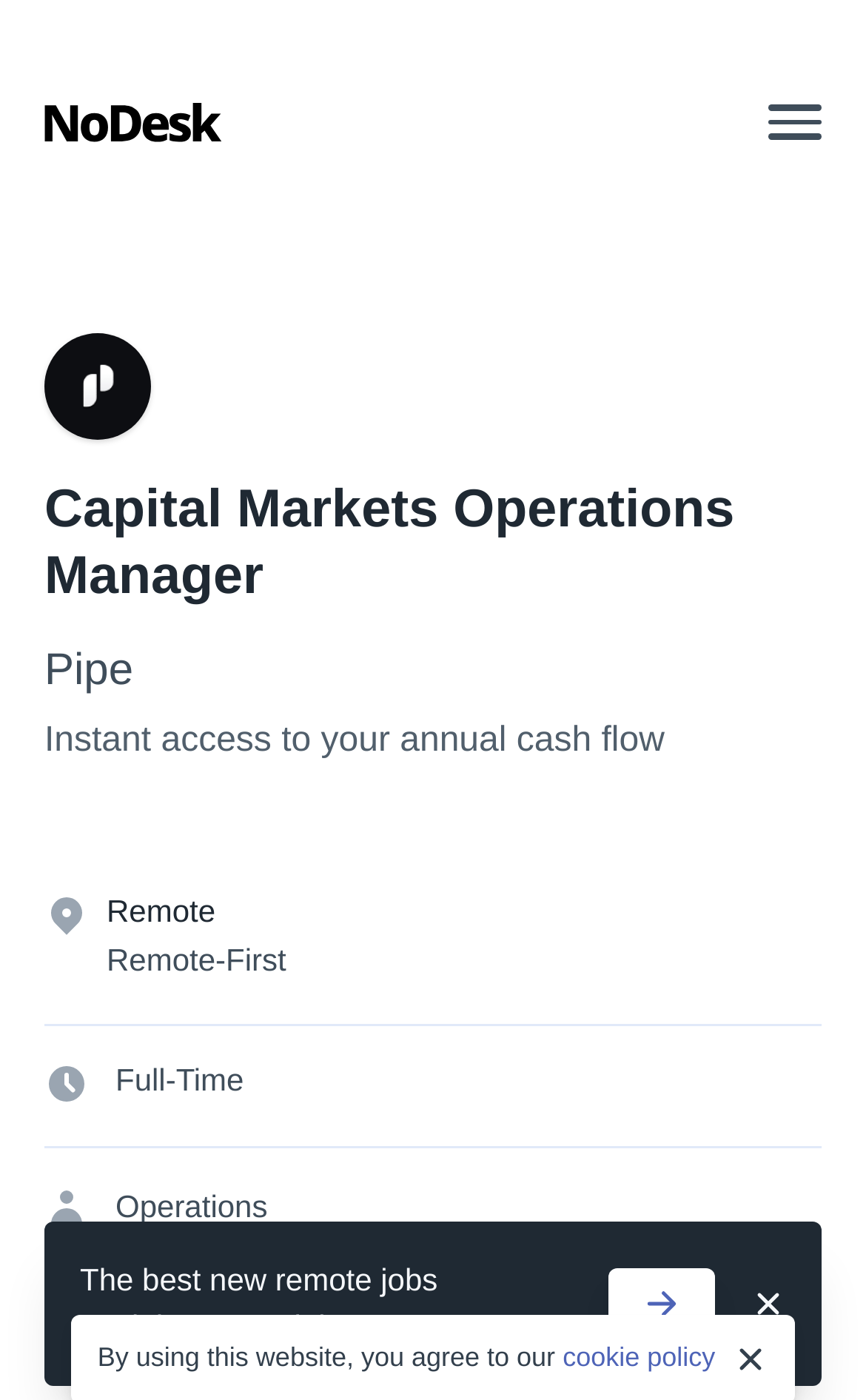Locate the bounding box coordinates for the element described below: "Remote-First". The coordinates must be four float values between 0 and 1, formatted as [left, top, right, bottom].

[0.123, 0.672, 0.331, 0.7]